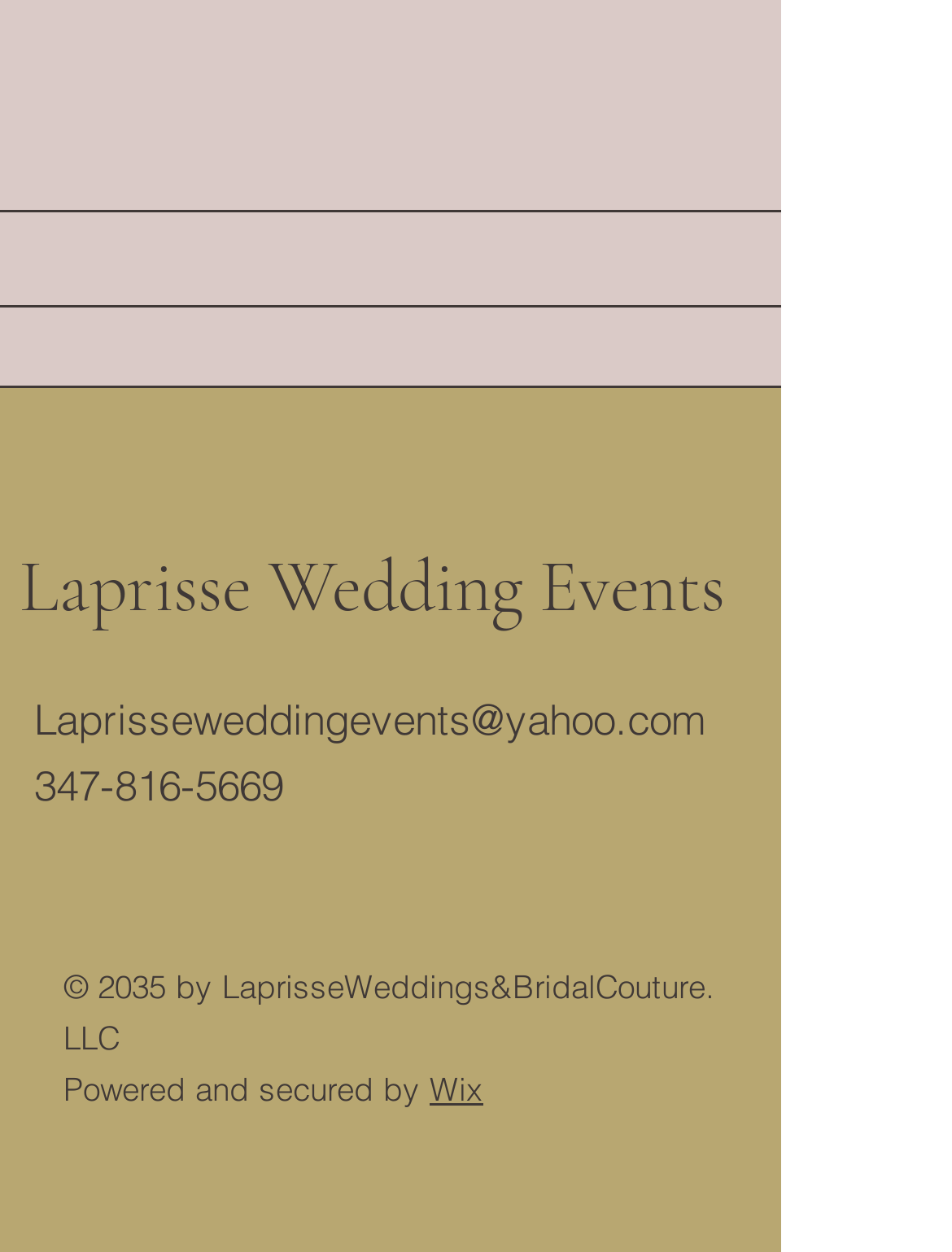Using the information from the screenshot, answer the following question thoroughly:
Who powers and secures the website?

I found the information by looking at the link element that contains the text 'Powered and secured by', which is followed by a link to 'Wix'.